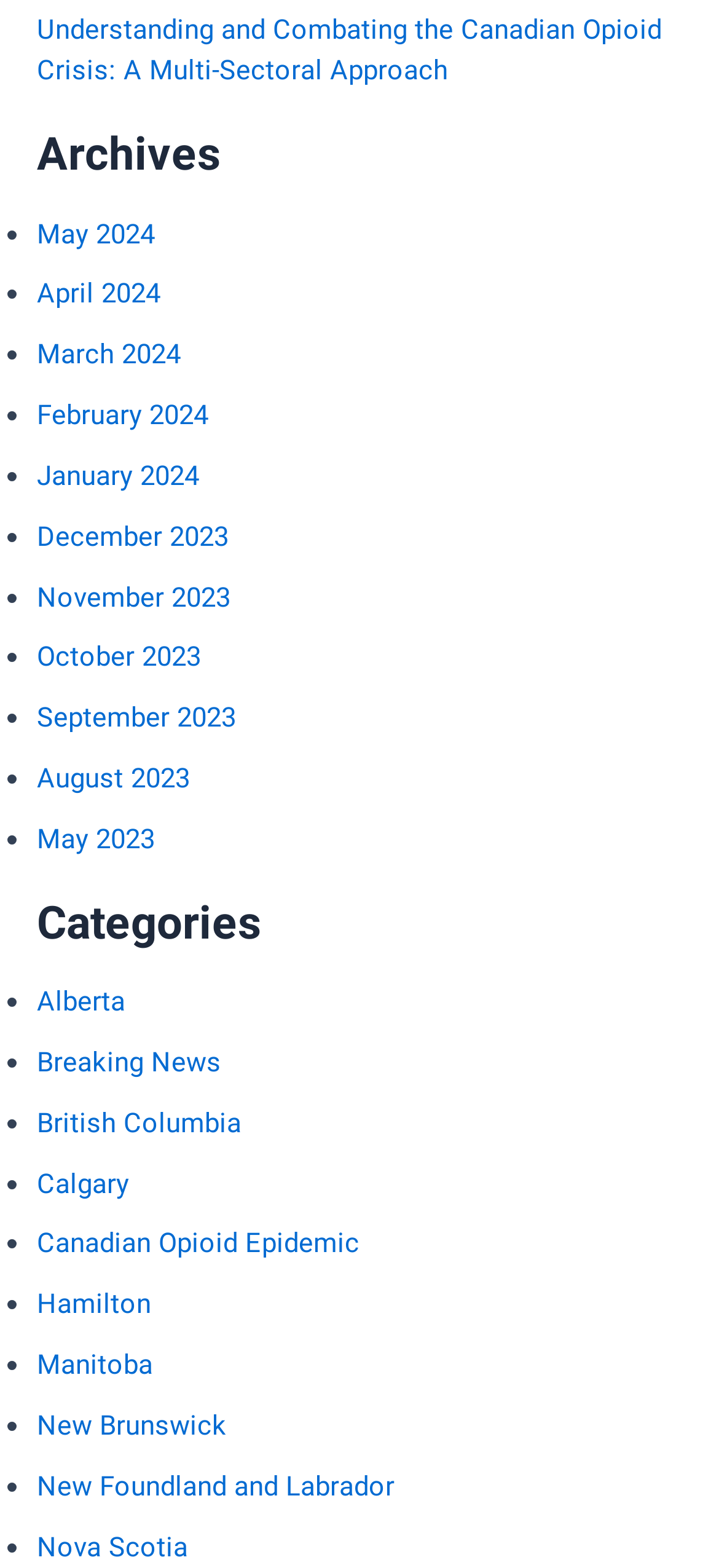Identify the bounding box coordinates of the element that should be clicked to fulfill this task: "Explore Alberta". The coordinates should be provided as four float numbers between 0 and 1, i.e., [left, top, right, bottom].

[0.051, 0.628, 0.174, 0.649]